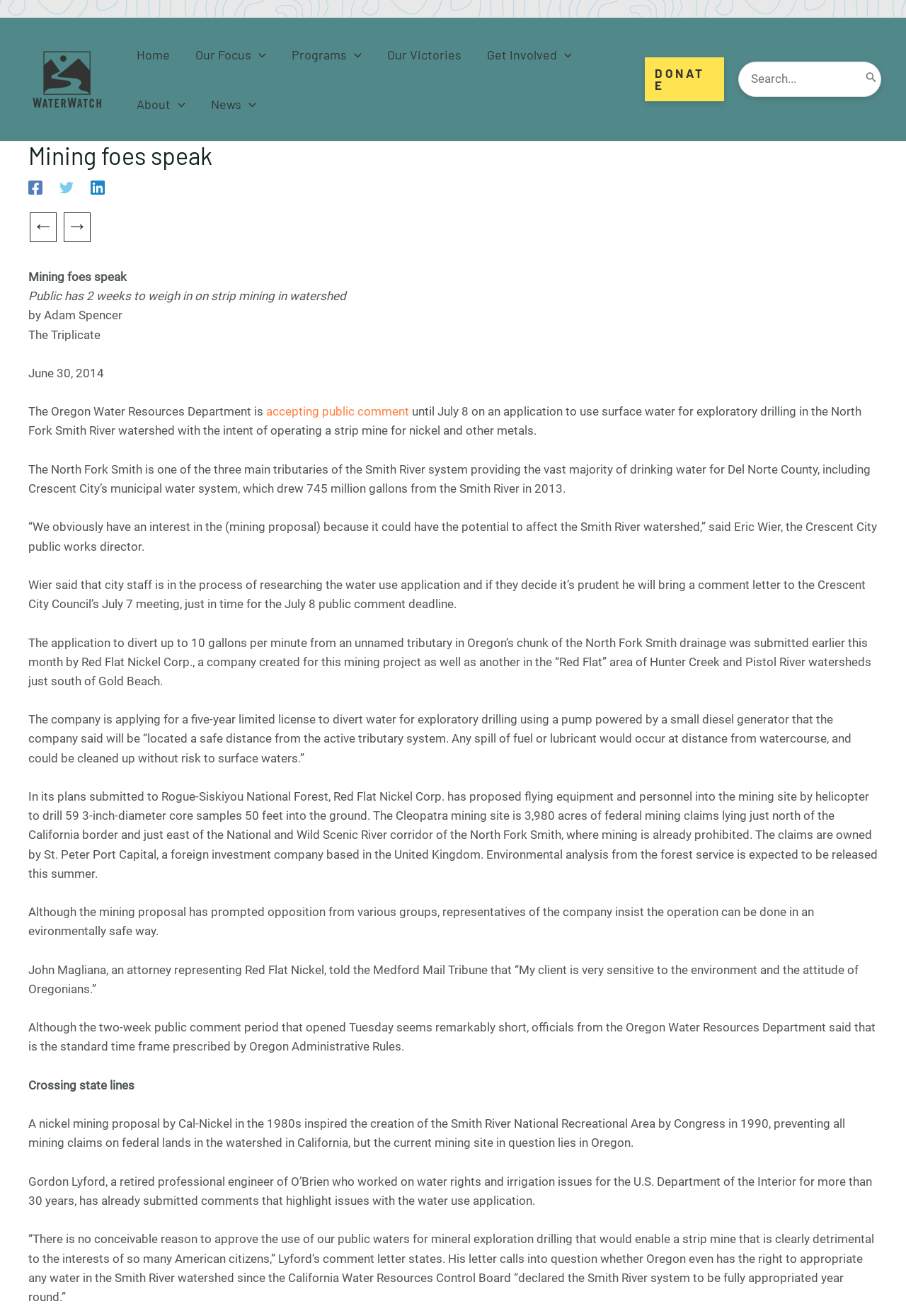Please determine the bounding box coordinates of the element's region to click in order to carry out the following instruction: "View 'Our Victories'". The coordinates should be four float numbers between 0 and 1, i.e., [left, top, right, bottom].

[0.413, 0.023, 0.523, 0.06]